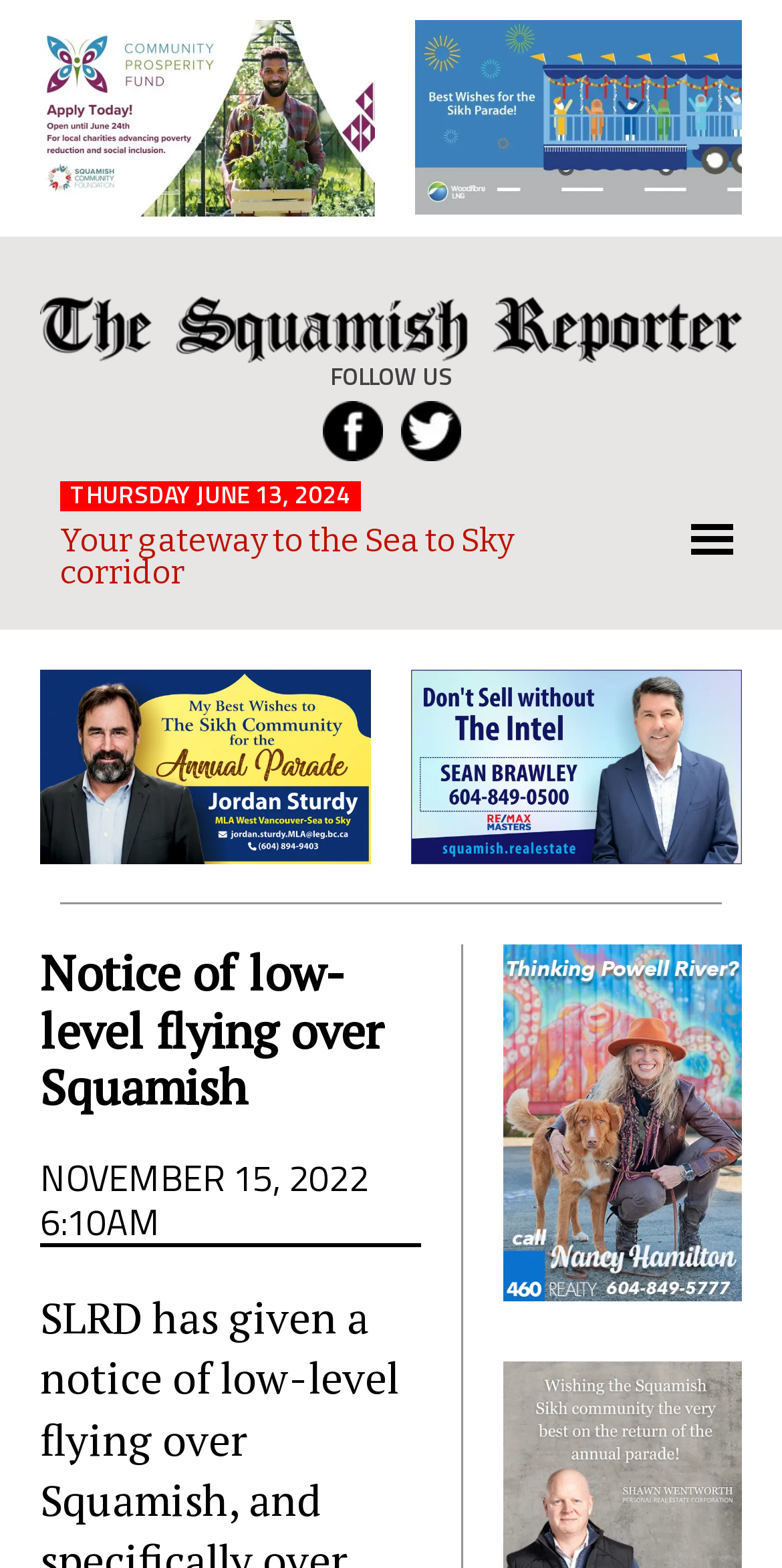Locate the bounding box coordinates of the area that needs to be clicked to fulfill the following instruction: "Check the notice of low-level flying over Squamish". The coordinates should be in the format of four float numbers between 0 and 1, namely [left, top, right, bottom].

[0.051, 0.602, 0.538, 0.713]